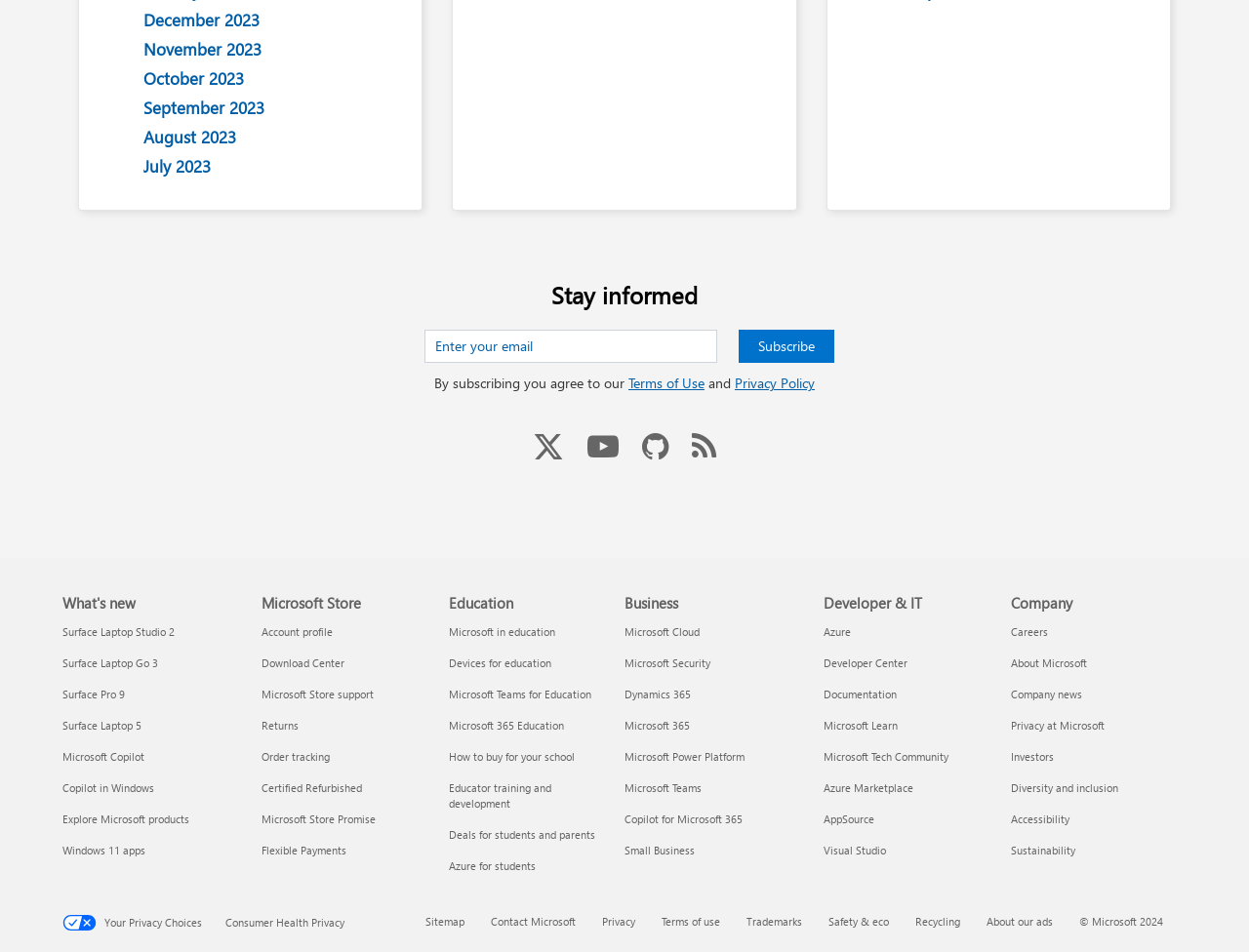Could you provide the bounding box coordinates for the portion of the screen to click to complete this instruction: "Explore Microsoft products What's new"?

[0.05, 0.853, 0.152, 0.868]